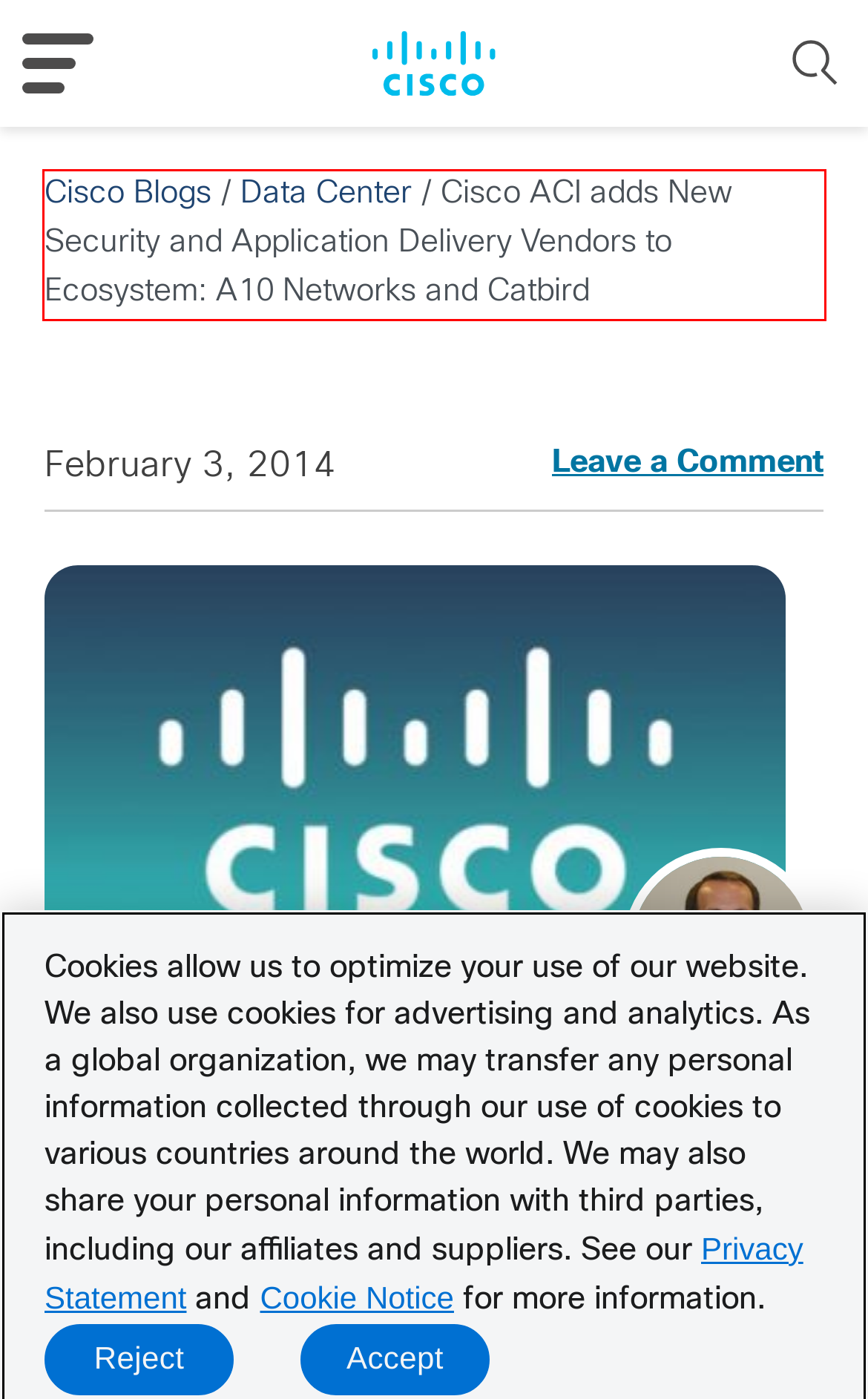In the screenshot of the webpage, find the red bounding box and perform OCR to obtain the text content restricted within this red bounding box.

Cisco Blogs / Data Center / Cisco ACI adds New Security and Application Delivery Vendors to Ecosystem: A10 Networks and Catbird